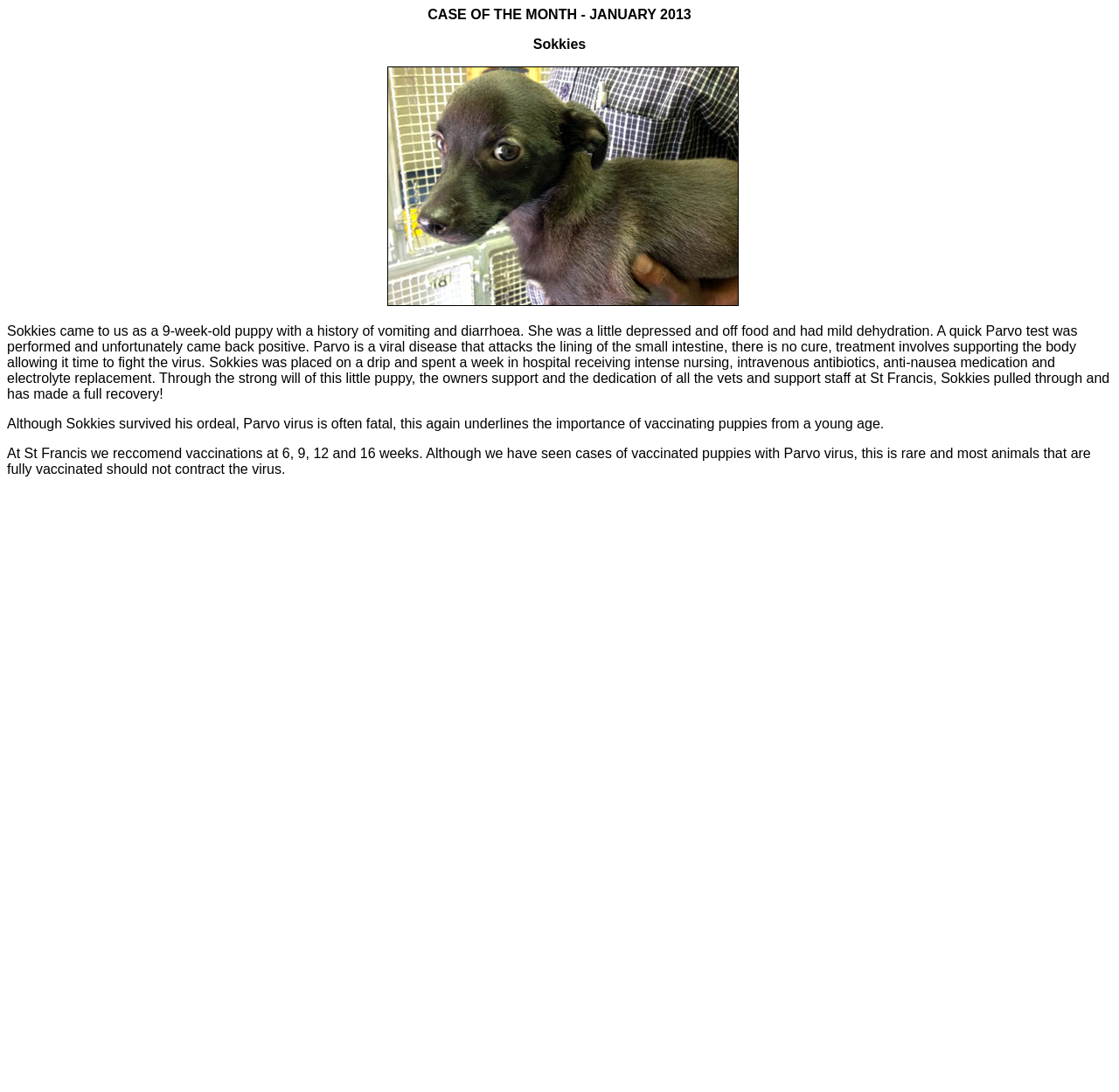What disease did Sokkies have?
Using the image, provide a concise answer in one word or a short phrase.

Parvo